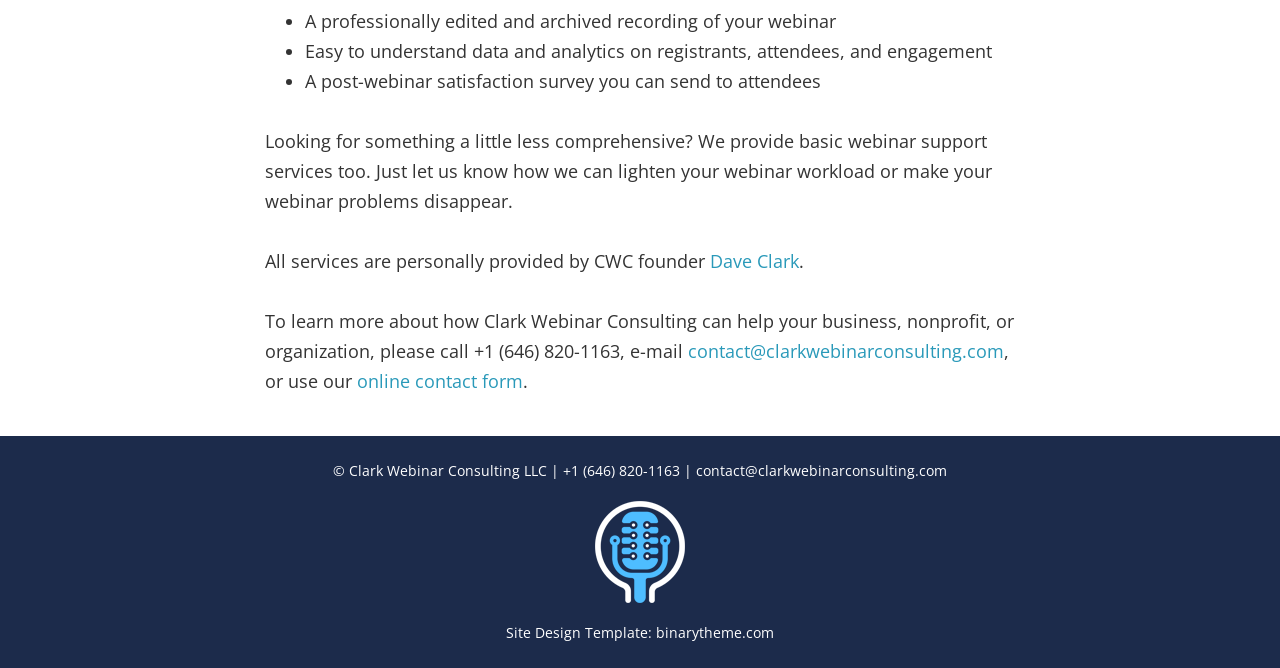Please find the bounding box for the UI element described by: "online contact form".

[0.279, 0.552, 0.409, 0.588]